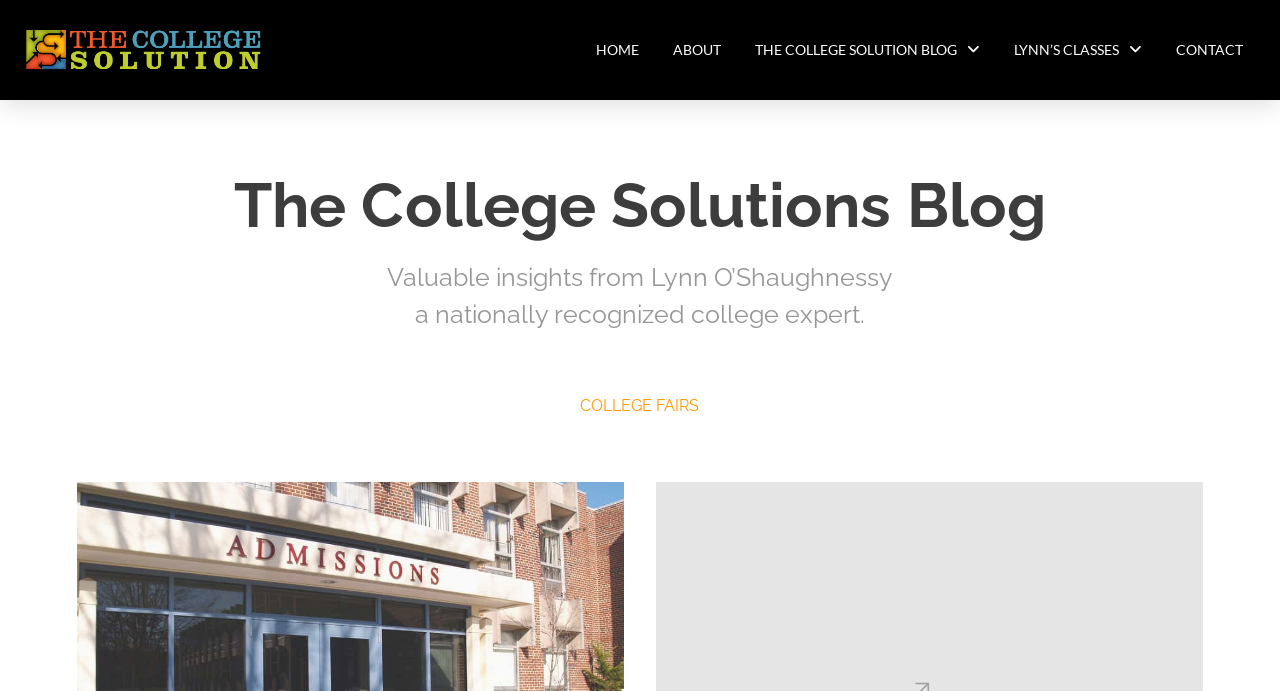Elaborate on the information and visuals displayed on the webpage.

The webpage is about college fairs and is part of The College Solution website. At the top left, there is a logo image and a link to The College Solution, which is also the title of the webpage. 

To the right of the logo, there is a navigation menu consisting of five links: HOME, ABOUT, THE COLLEGE SOLUTION BLOG, LYNN’S CLASSES, and CONTACT, which are evenly spaced and aligned horizontally.

Below the navigation menu, there is a heading that reads "The College Solutions Blog". Underneath the heading, there is a brief description of the blog, which mentions that it provides valuable insights from Lynn O'Shaughnessy, a nationally recognized college expert.

Further down, there is a prominent title "COLLEGE FAIRS" that stands out from the rest of the content.